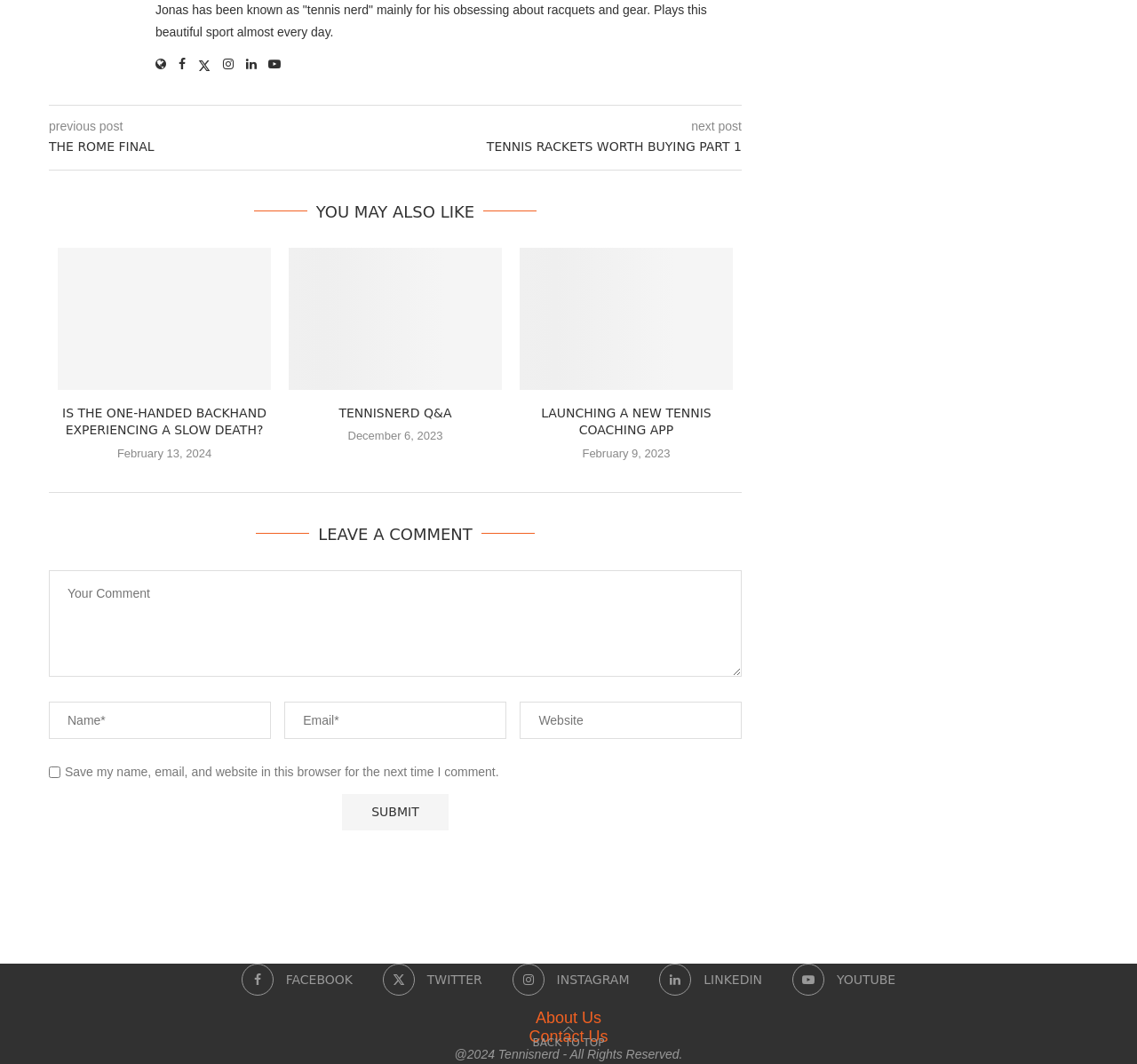Identify the bounding box coordinates of the clickable region necessary to fulfill the following instruction: "Click the link to read TENNIS RACKETS WORTH BUYING PART 1". The bounding box coordinates should be four float numbers between 0 and 1, i.e., [left, top, right, bottom].

[0.348, 0.13, 0.652, 0.147]